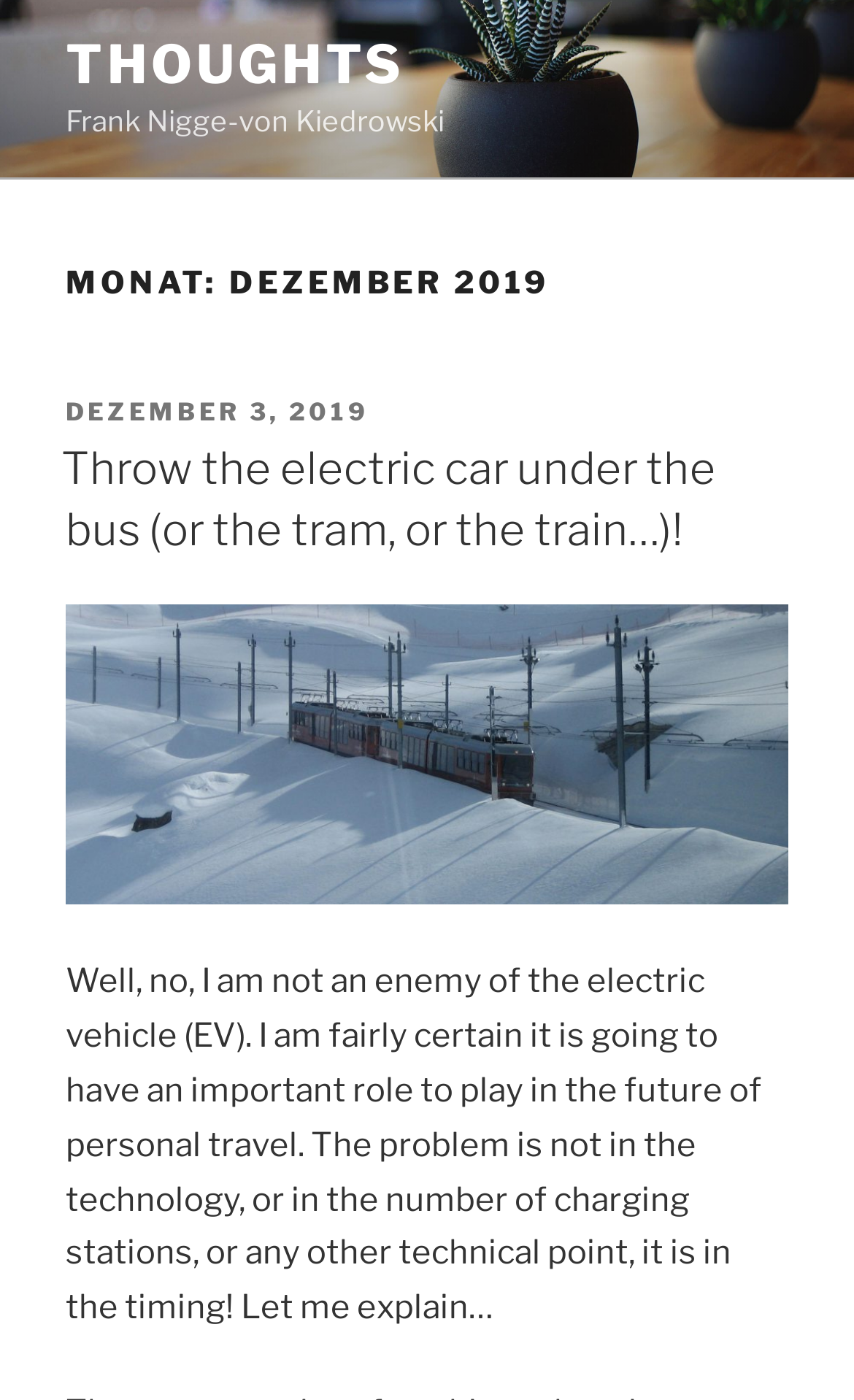What is the main topic of the article?
Provide a thorough and detailed answer to the question.

The main topic of the article is inferred from the heading 'Throw the electric car under the bus (or the tram, or the train…!)!' with bounding box coordinates [0.077, 0.313, 0.923, 0.401], which suggests that the article is discussing electric cars.